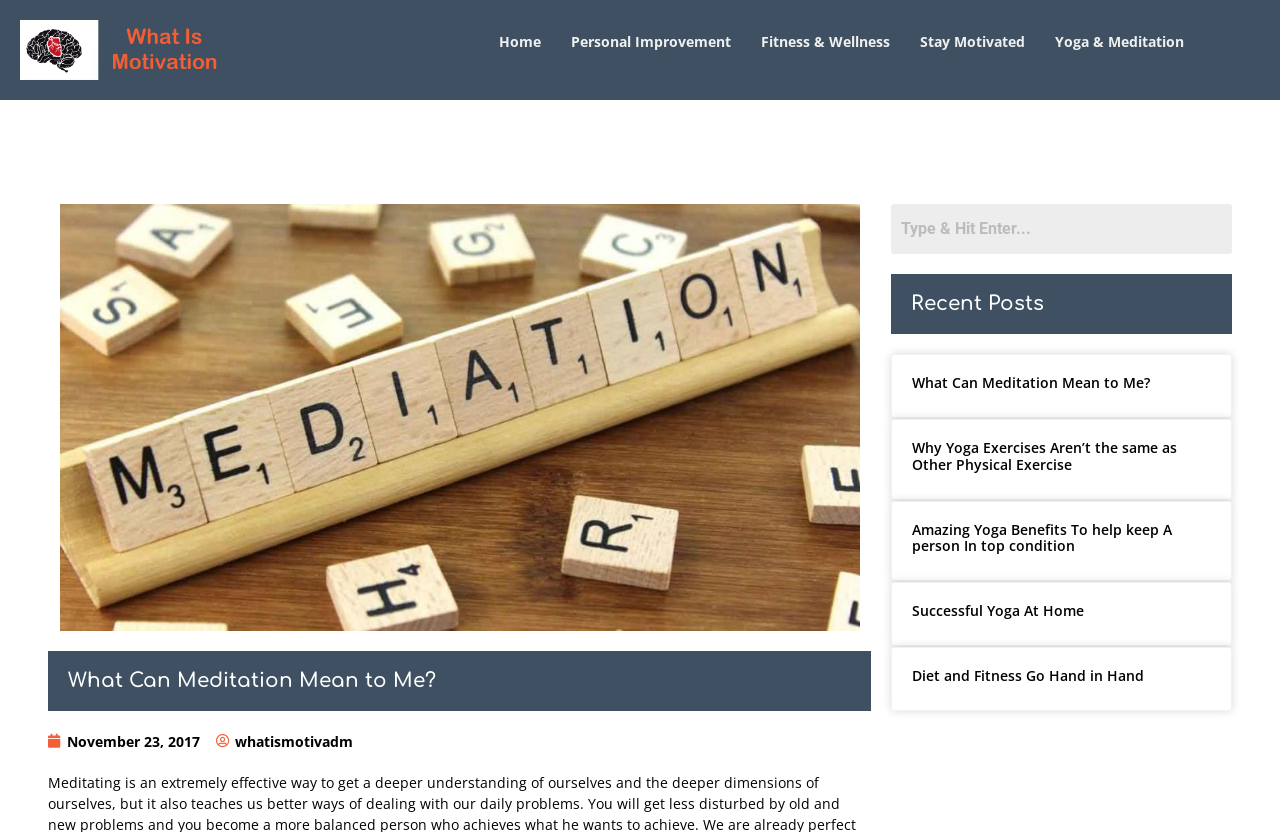Kindly provide the bounding box coordinates of the section you need to click on to fulfill the given instruction: "click on the Home link".

[0.378, 0.024, 0.434, 0.077]